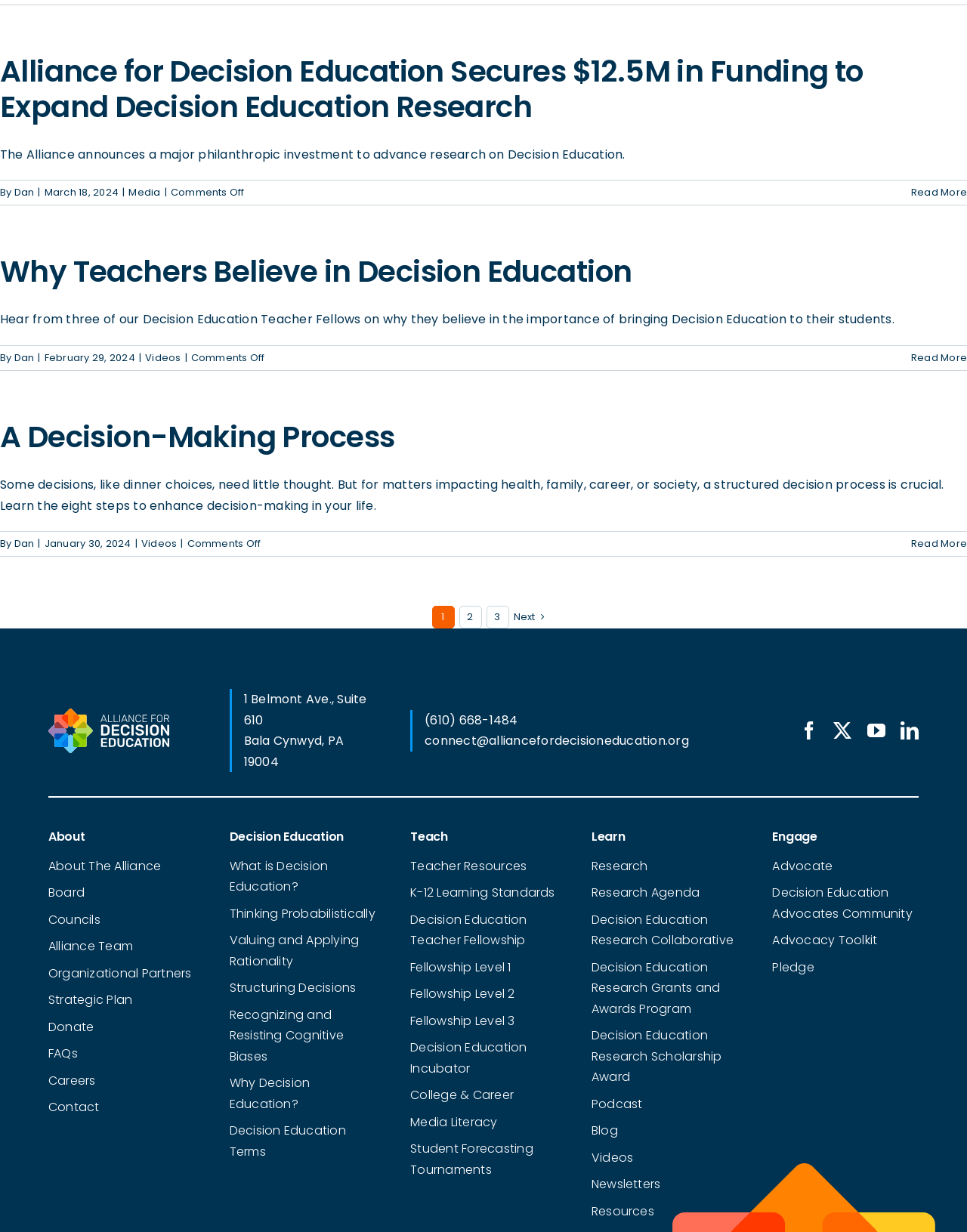Reply to the question with a single word or phrase:
What is the phone number of the Alliance for Decision Education?

(610) 668-1484